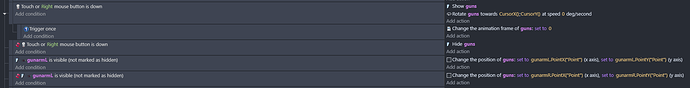Convey all the details present in the image.

This image displays a segment of code from a game development tool, likely GDevelop, showcasing the event logic that governs the behavior of an in-game object. The displayed actions involve interactions with the mouse, specifically how the object responds when the right mouse button is held down. 

The first action triggers when the right mouse button is pressed, invoking a series of modifications to the object's properties. These include actions to change the object's animation and visibility, as well as its position within the game environment. 

The interface appears to be organized in a clean, user-friendly layout, featuring colorful indicators for conditions and actions, which highlight the logical flow of the code. This segment is essential for debugging issues related to object rendering, particularly concerning cases where the object may disappear based on certain conditions or player movements, as mentioned in the context of the forum discussion linked to this image.